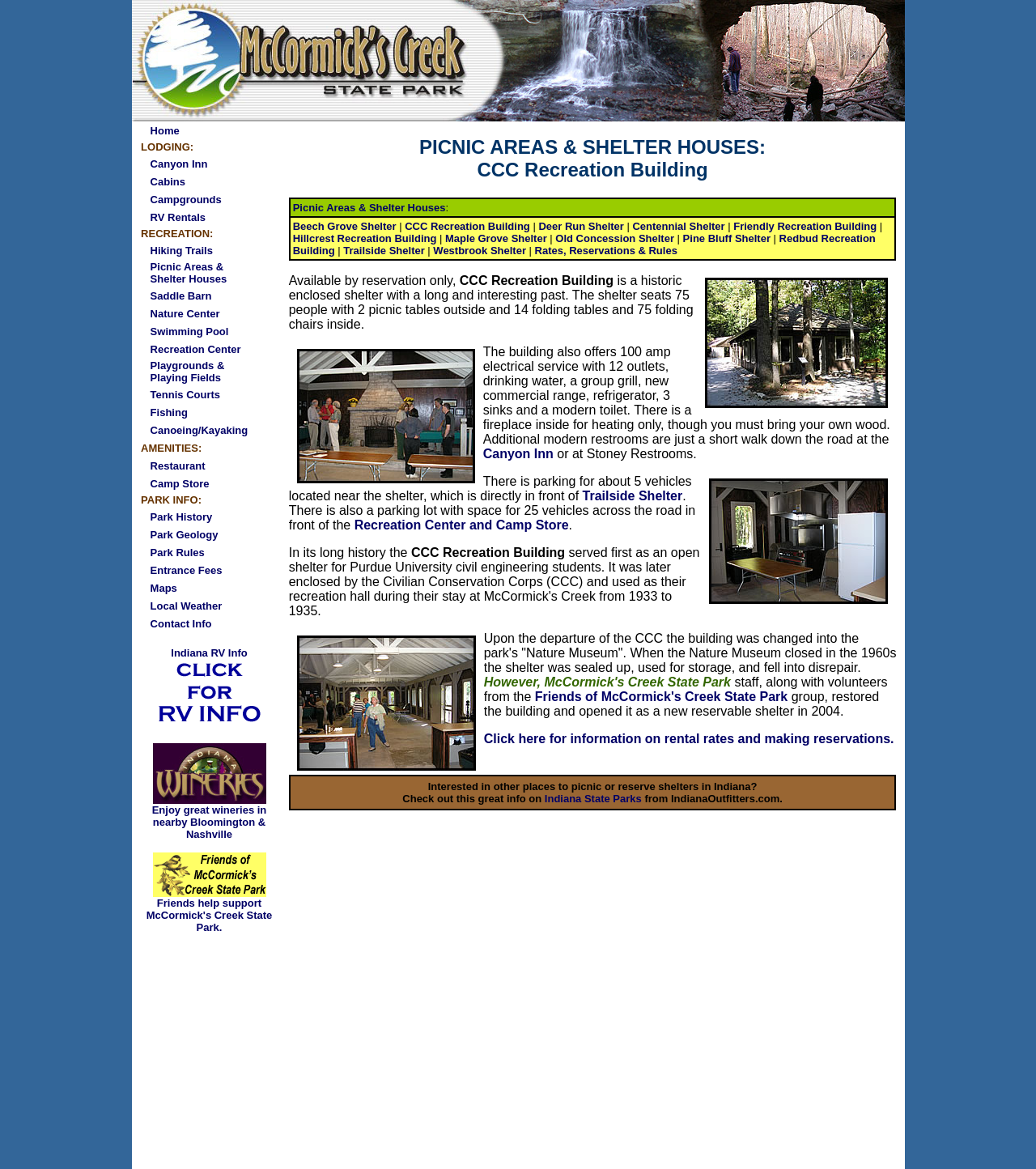What is the name of the state park?
Look at the image and provide a detailed response to the question.

I found the name of the state park by looking at the title of the webpage, which is 'CCC Recreation Building - McCormick's Creek State Park, Indiana'. The name of the state park is 'McCormick's Creek State Park'.